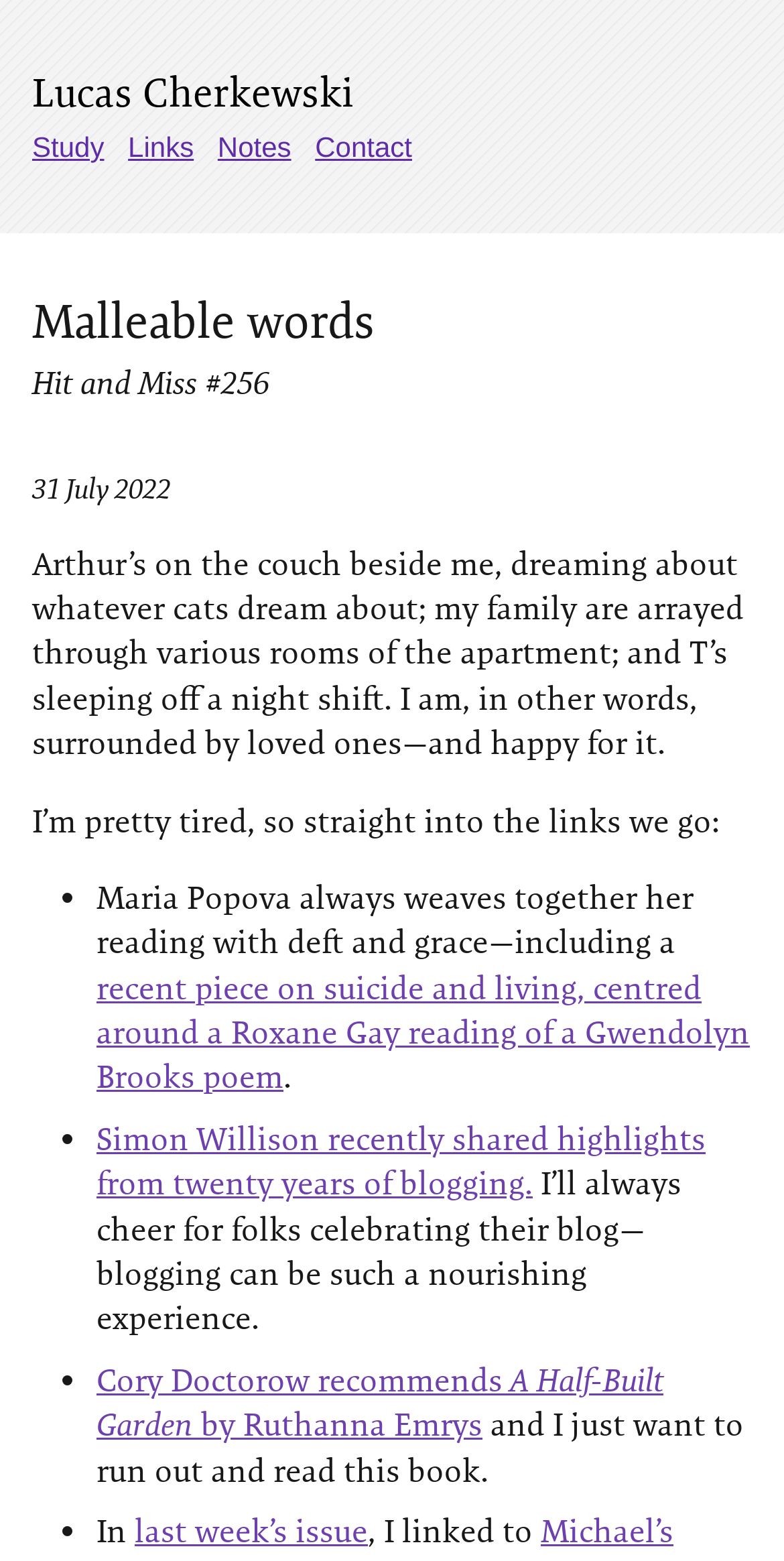What is the name of the website owner?
Based on the visual, give a brief answer using one word or a short phrase.

Lucas Cherkewski